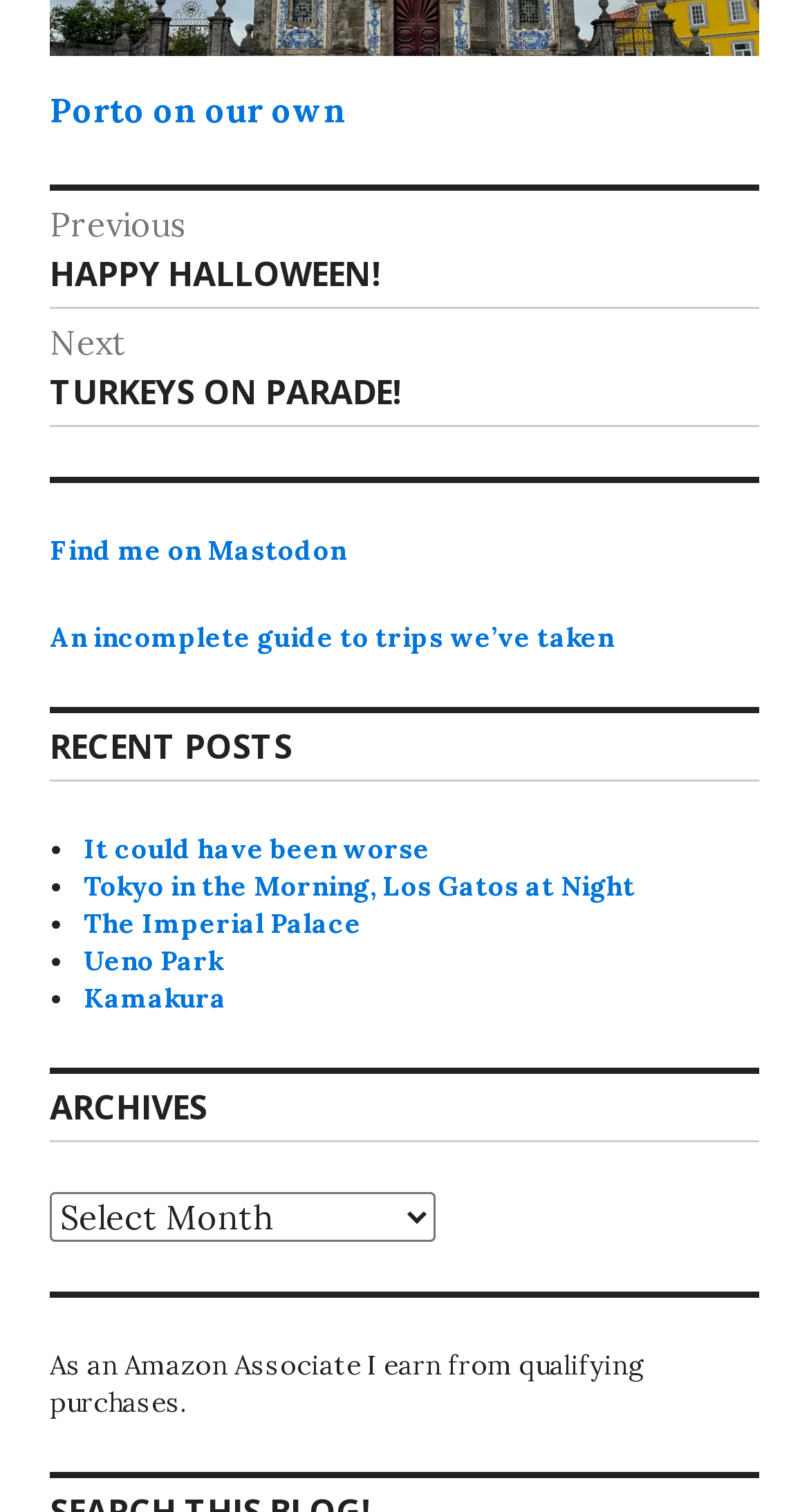Locate the bounding box coordinates of the UI element described by: "Home". The bounding box coordinates should consist of four float numbers between 0 and 1, i.e., [left, top, right, bottom].

None